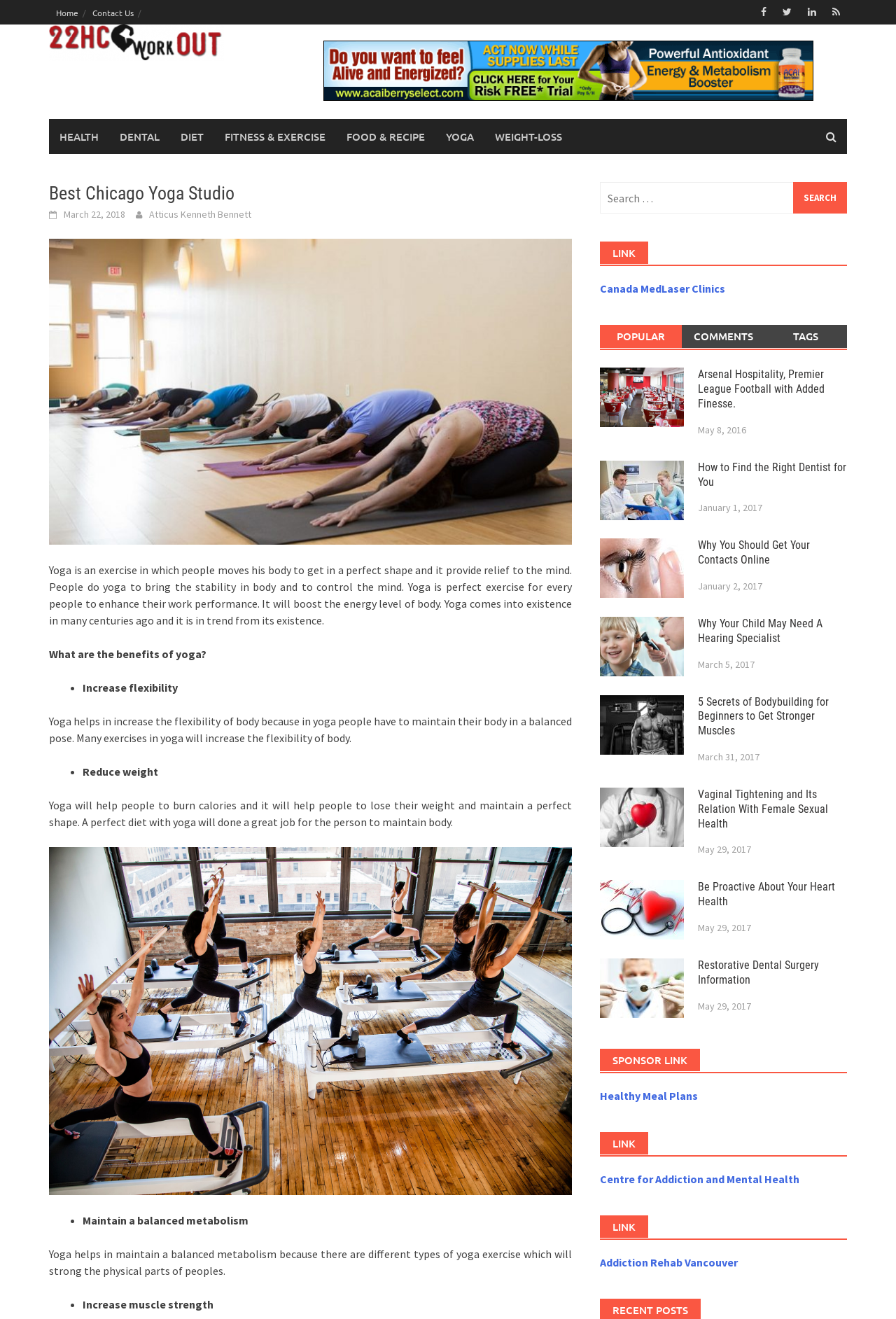Find the bounding box coordinates of the element's region that should be clicked in order to follow the given instruction: "Share on Twitter". The coordinates should consist of four float numbers between 0 and 1, i.e., [left, top, right, bottom].

None